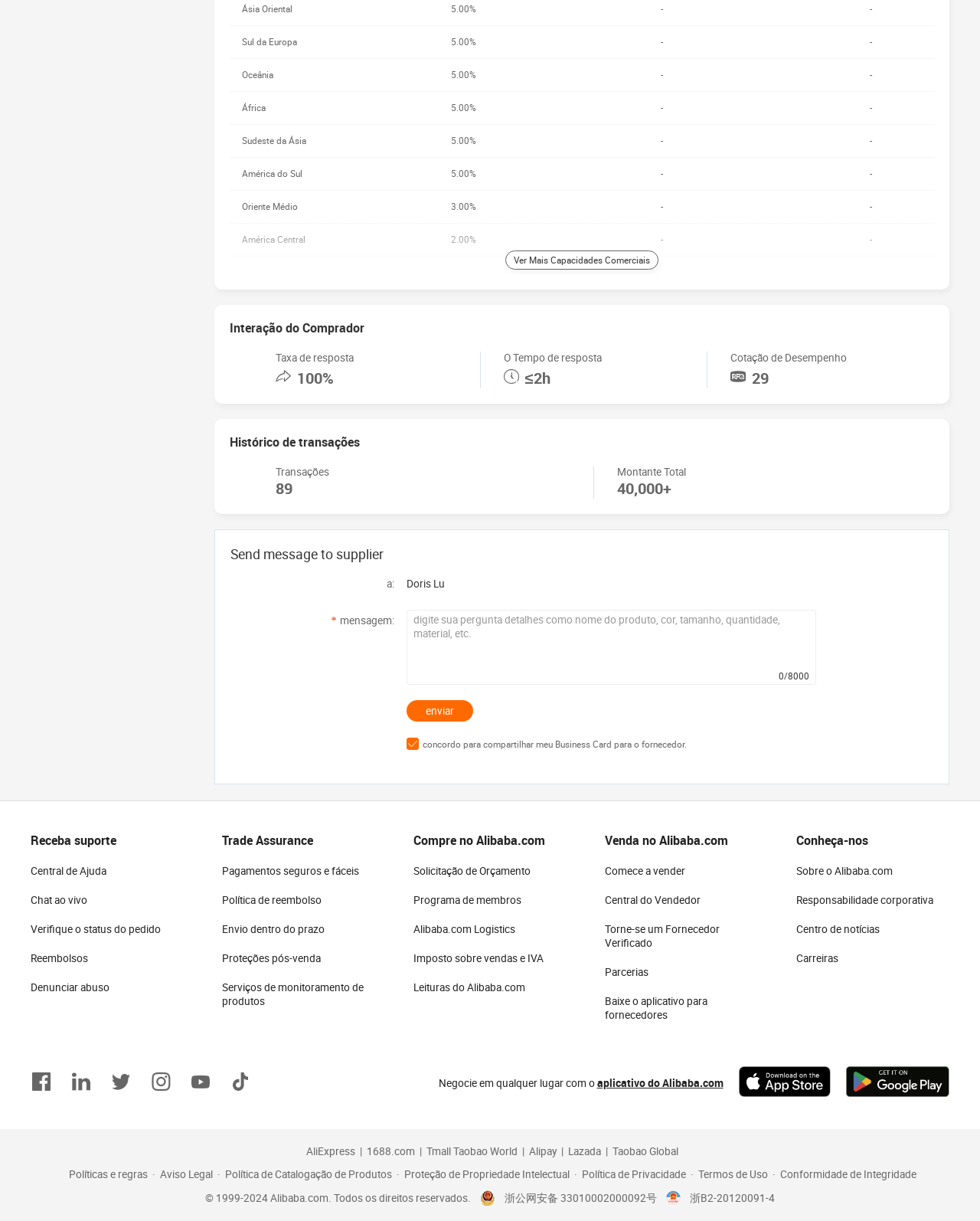What is the response rate?
Give a detailed explanation using the information visible in the image.

Under the 'Interação do Comprador' heading, there is a static text 'Taxa de resposta' with a value of '100%'.